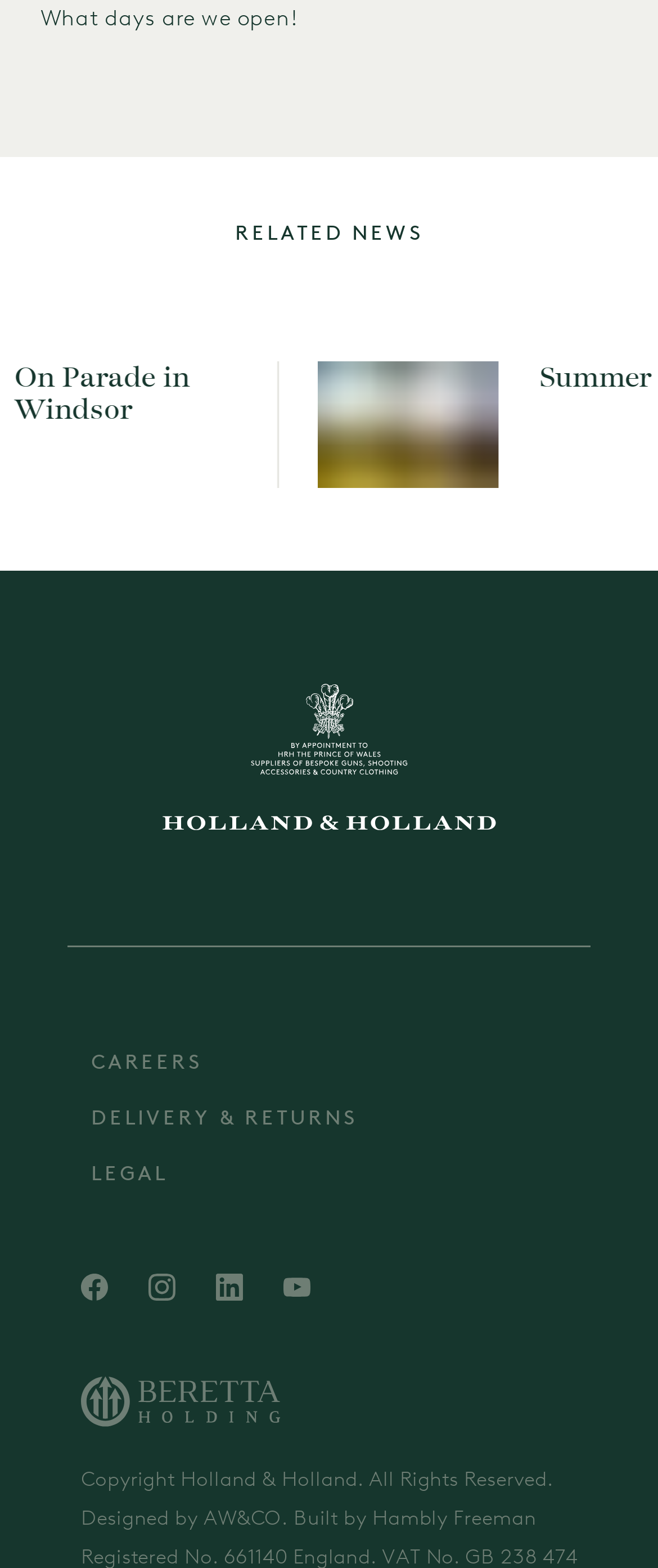Please determine the bounding box coordinates, formatted as (top-left x, top-left y, bottom-right x, bottom-right y), with all values as floating point numbers between 0 and 1. Identify the bounding box of the region described as: News Next Today

None